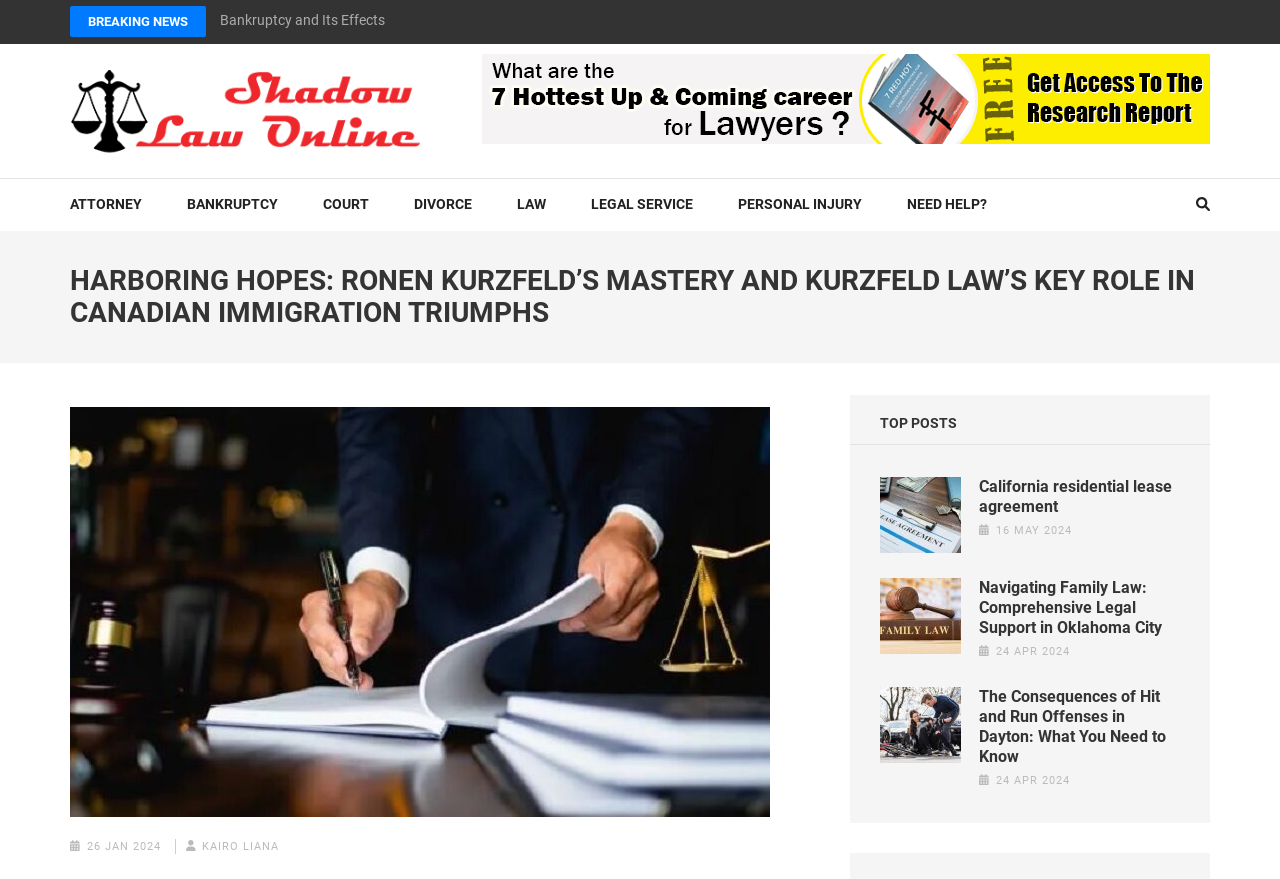Identify the bounding box coordinates of the element that should be clicked to fulfill this task: "Learn about California residential lease agreement". The coordinates should be provided as four float numbers between 0 and 1, i.e., [left, top, right, bottom].

[0.765, 0.542, 0.922, 0.588]